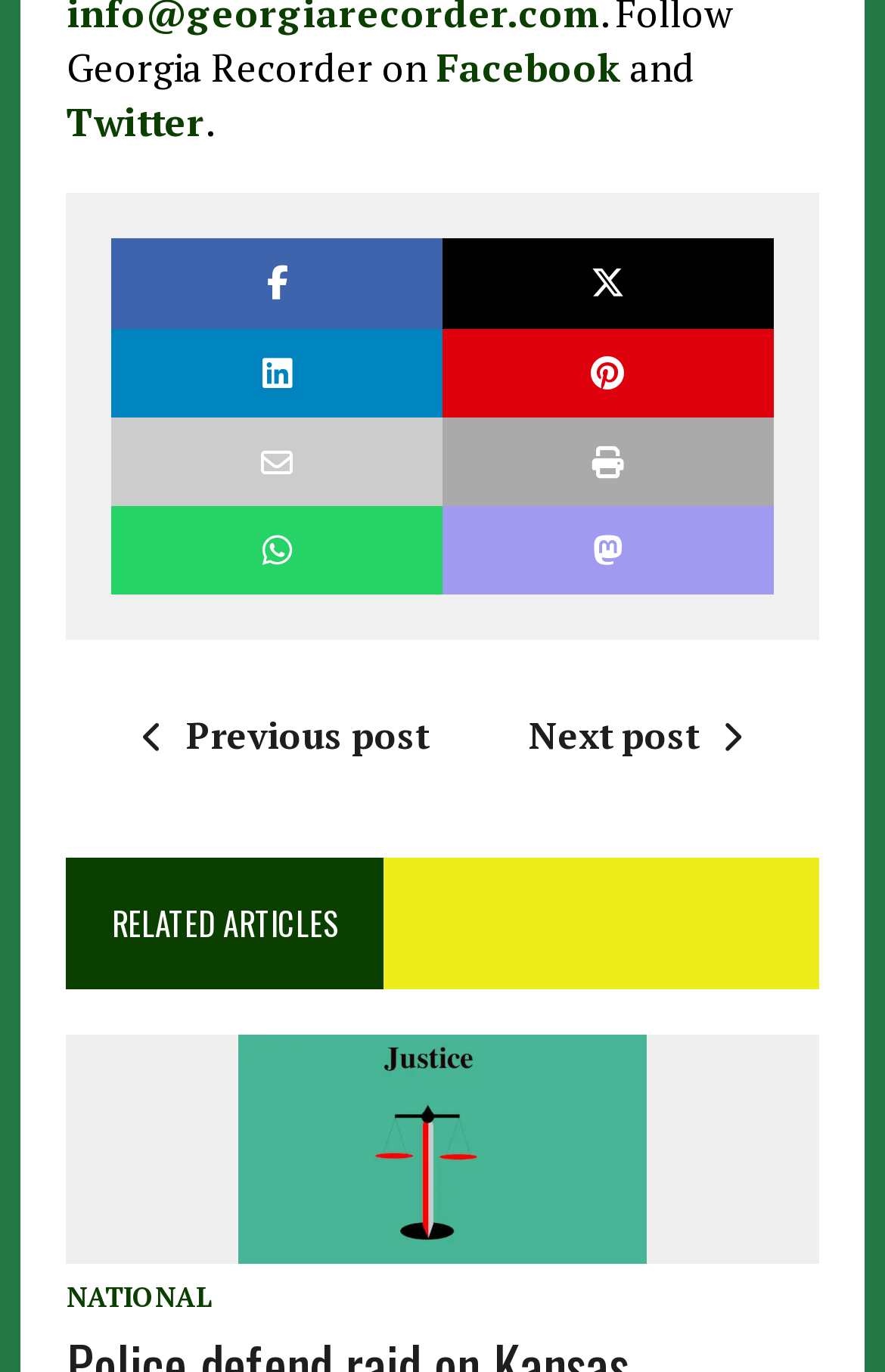How many links are present under the 'RELATED ARTICLES' heading?
Provide a one-word or short-phrase answer based on the image.

2